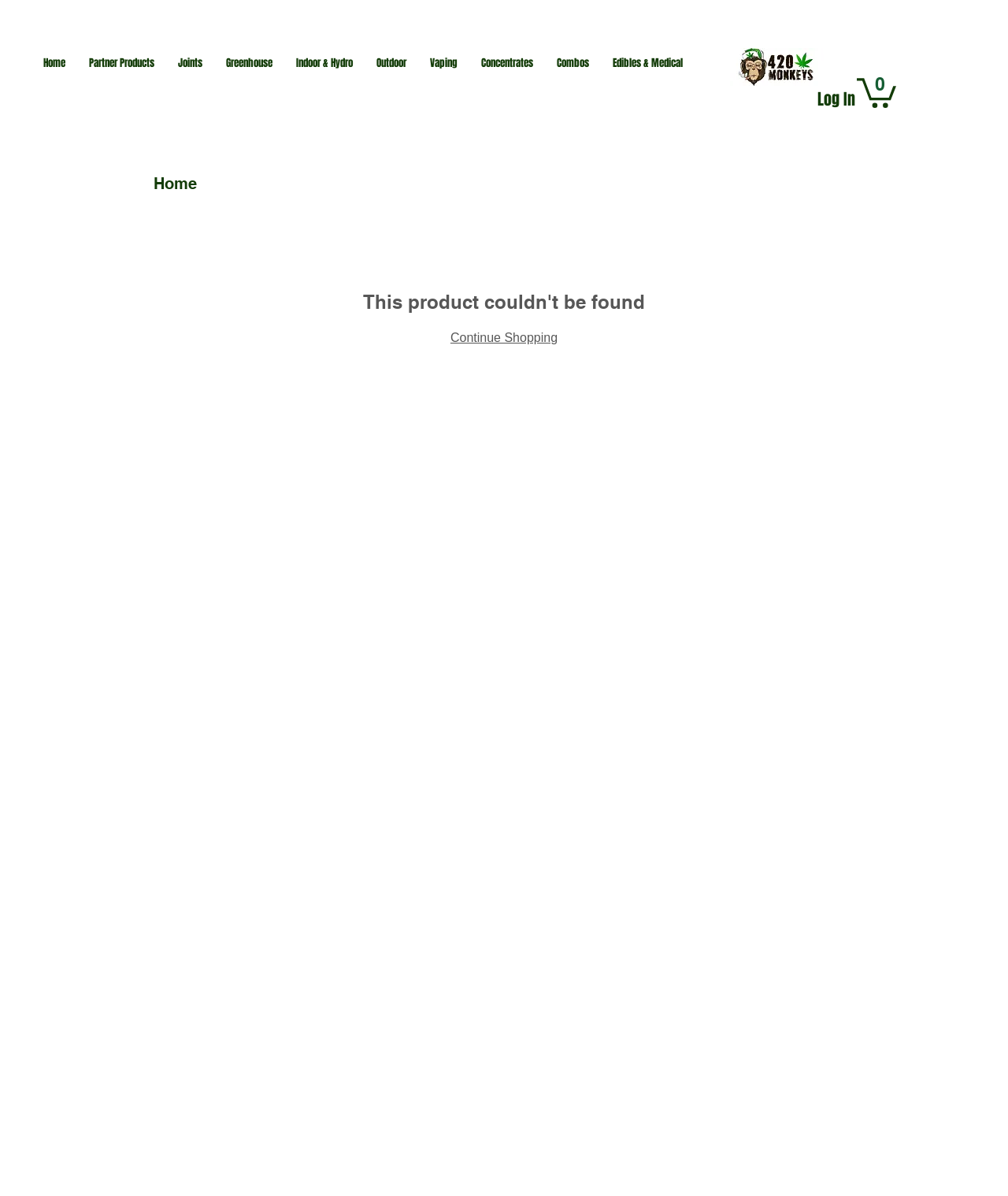Create a detailed summary of the webpage's content and design.

The webpage is a product page for 420 Monkeys. At the top right corner, there is a "Log In" button. Below it, there is a navigation menu labeled "Site" that contains 9 links: "Home", "Partner Products", "Joints", "Greenhouse", "Indoor & Hydro", "Outdoor", "Vaping", "Concentrates", and "Combos", and "Edibles & Medical". These links are aligned horizontally and take up most of the top section of the page.

On the top right corner, next to the "Log In" button, there is a "Cart with 0 items" button, accompanied by an SVG icon. Below the navigation menu, there is an image labeled "Label White.jpeg" positioned near the center of the page.

Further down, there are two links: "Home" and "Continue Shopping". The "Home" link is positioned near the top left corner, while the "Continue Shopping" link is located near the center of the page, slightly below the image.